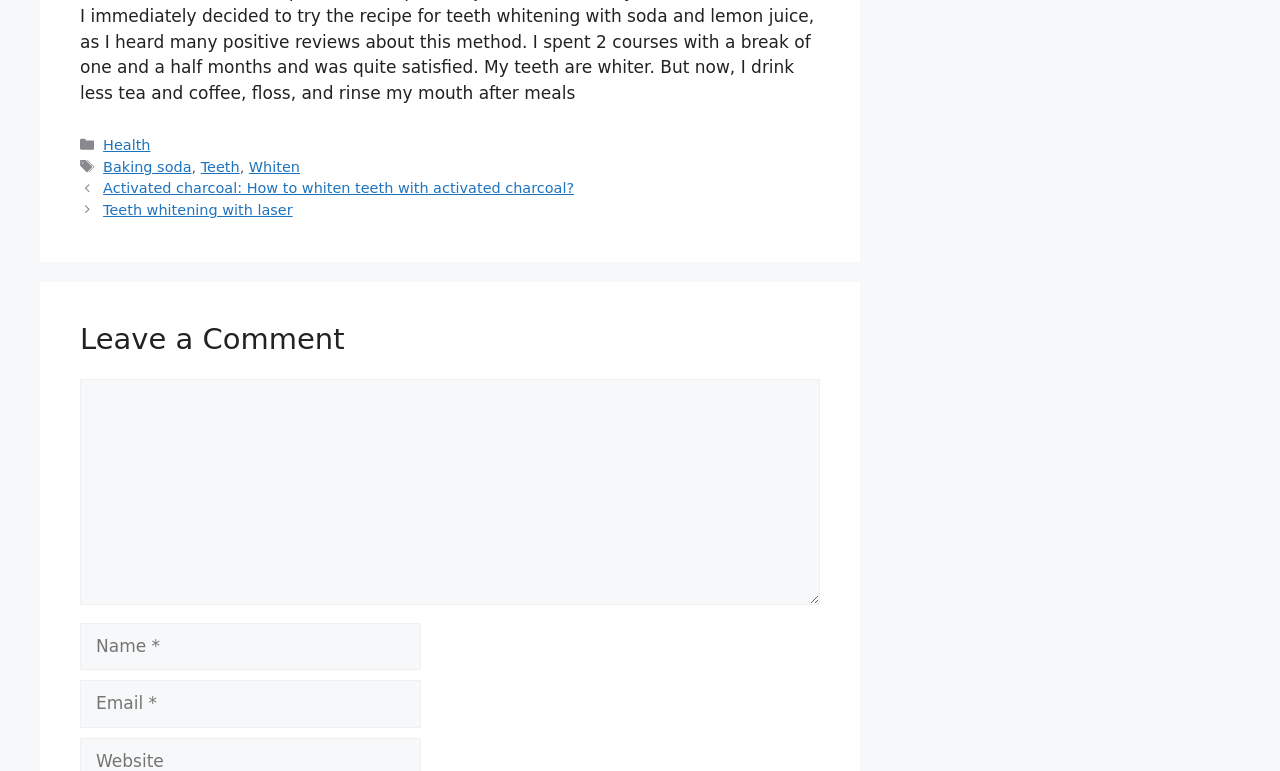Can you identify the bounding box coordinates of the clickable region needed to carry out this instruction: 'Click on the 'Teeth whitening with laser' link'? The coordinates should be four float numbers within the range of 0 to 1, stated as [left, top, right, bottom].

[0.081, 0.262, 0.229, 0.283]